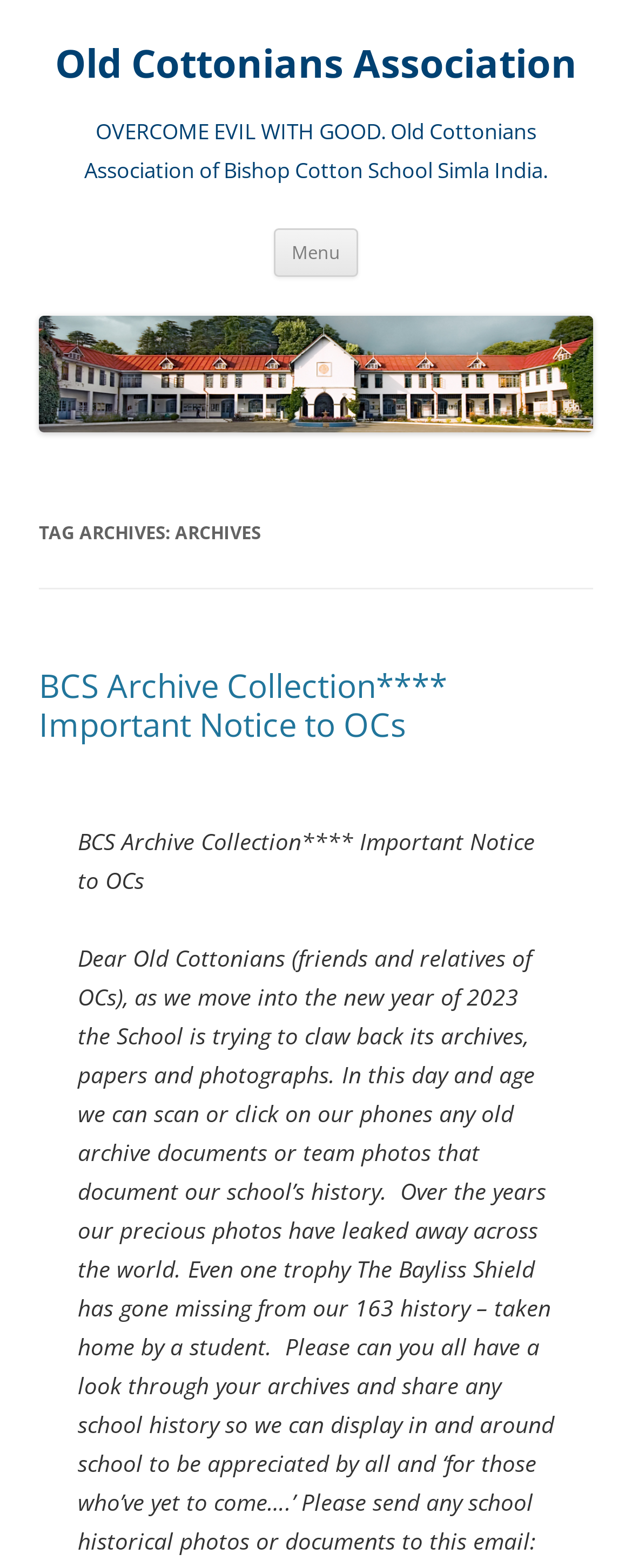What is the request to Old Cottonians?
Look at the image and answer with only one word or phrase.

Share school history